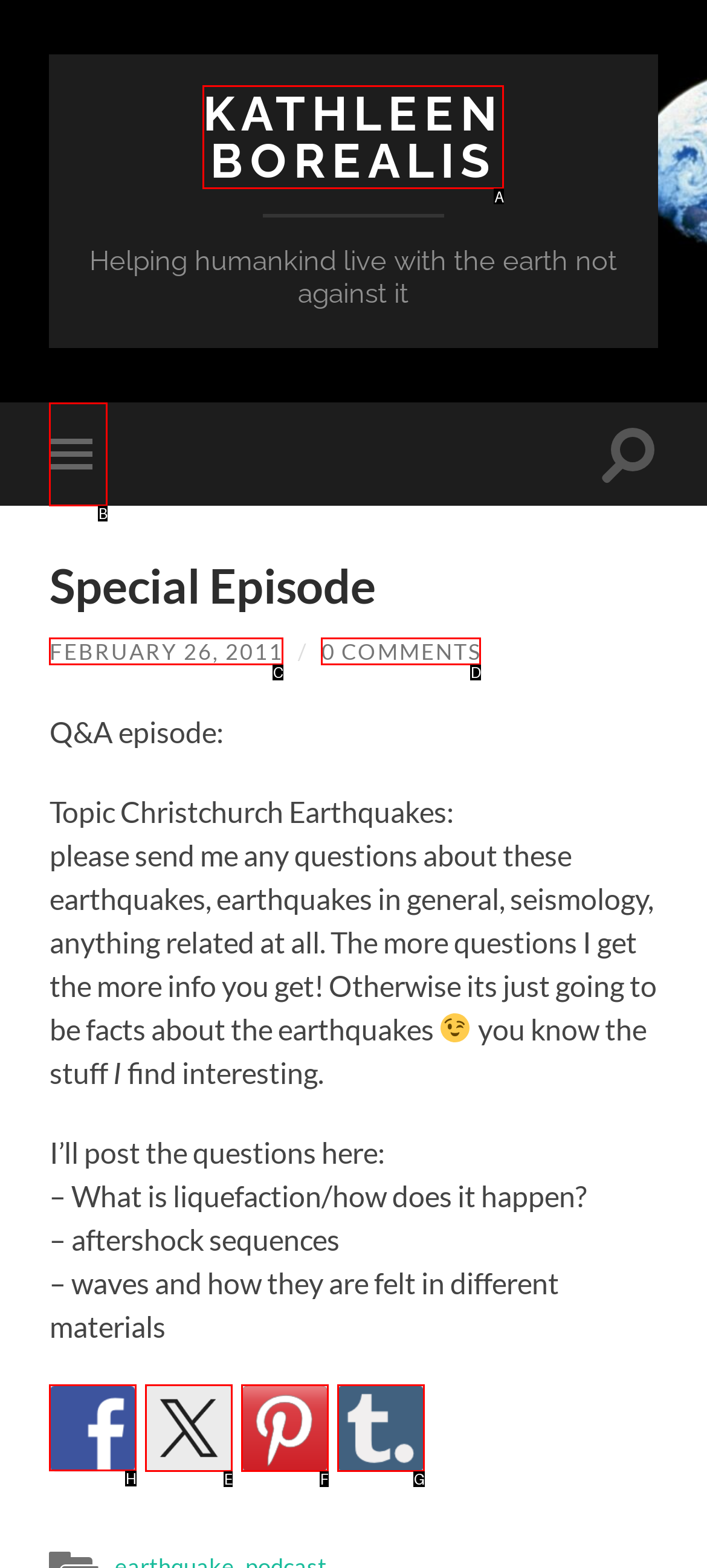Look at the highlighted elements in the screenshot and tell me which letter corresponds to the task: Visit Facebook page.

H